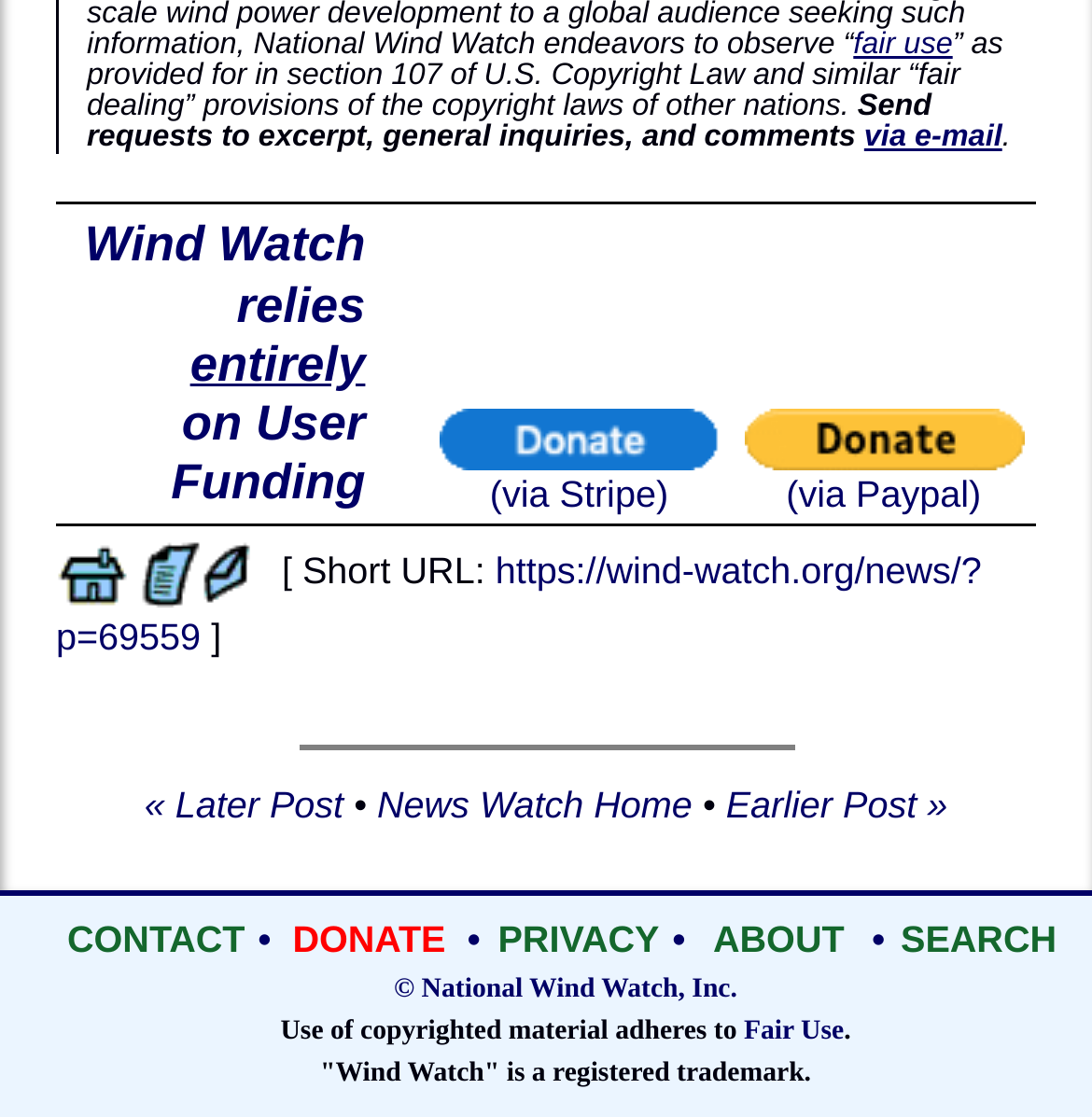How to contact Wind Watch?
Please provide a full and detailed response to the question.

I found a link element with the text 'via e-mail', which suggests that users can contact Wind Watch via email.